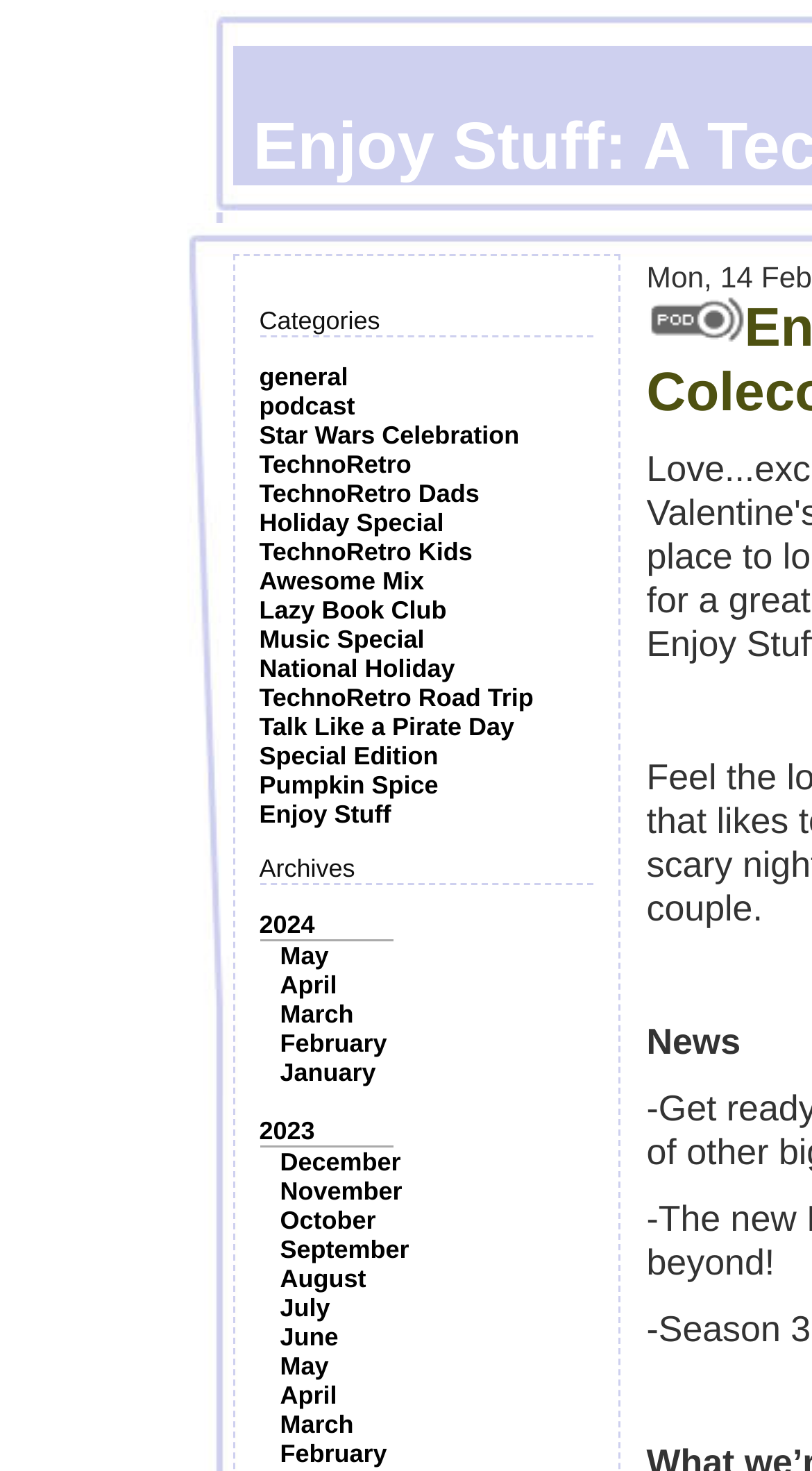Please provide the bounding box coordinate of the region that matches the element description: Lazy Book Club. Coordinates should be in the format (top-left x, top-left y, bottom-right x, bottom-right y) and all values should be between 0 and 1.

[0.319, 0.405, 0.55, 0.425]